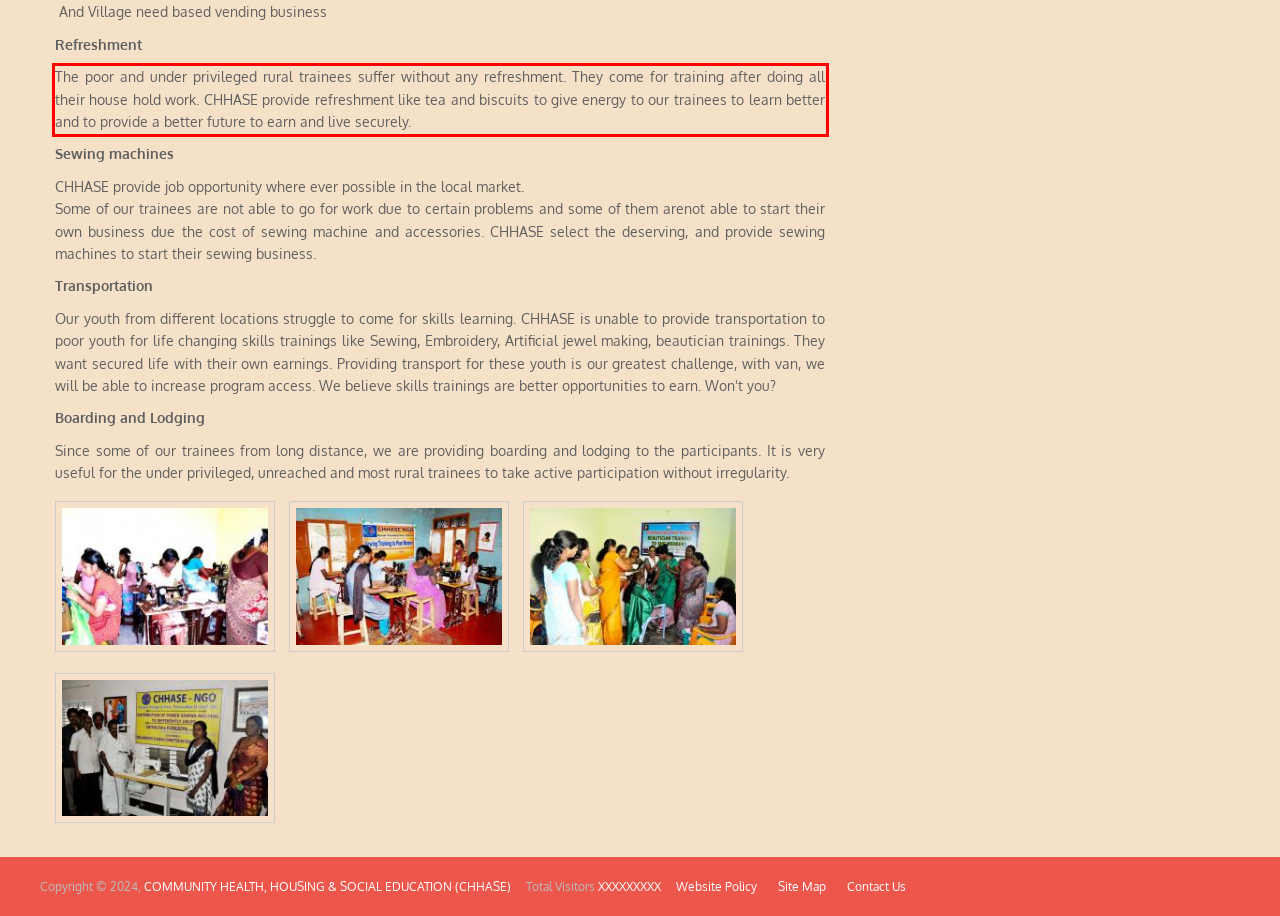Within the provided webpage screenshot, find the red rectangle bounding box and perform OCR to obtain the text content.

The poor and under privileged rural trainees suffer without any refreshment. They come for training after doing all their house hold work. CHHASE provide refreshment like tea and biscuits to give energy to our trainees to learn better and to provide a better future to earn and live securely.